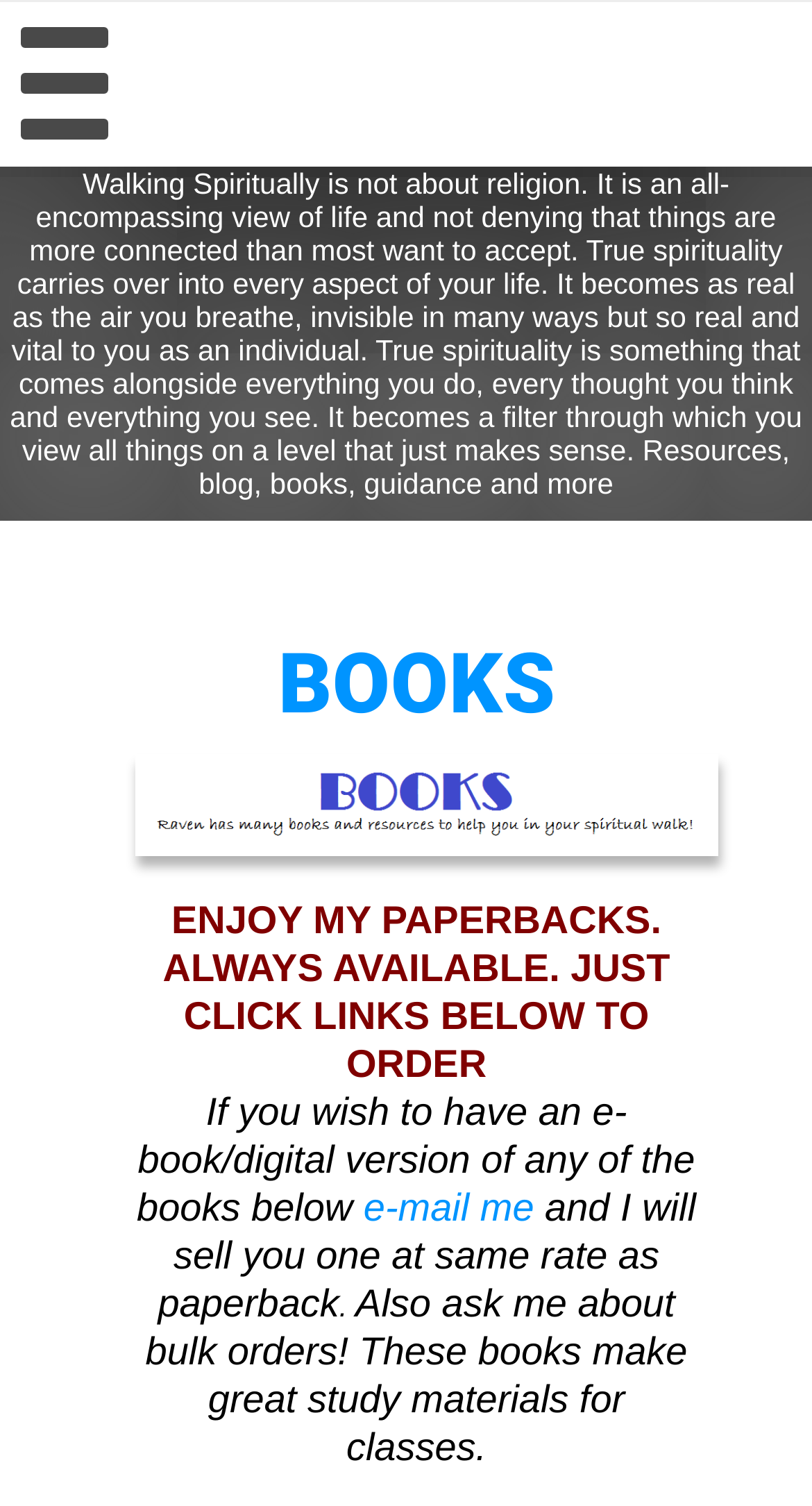What is the main topic of this website?
Answer the question with a detailed explanation, including all necessary information.

Based on the webpage content, especially the StaticText 'Walking Spiritually is not about religion...' and the heading 'BOOKS', it is clear that the main topic of this website is related to spiritual journey and personal growth.